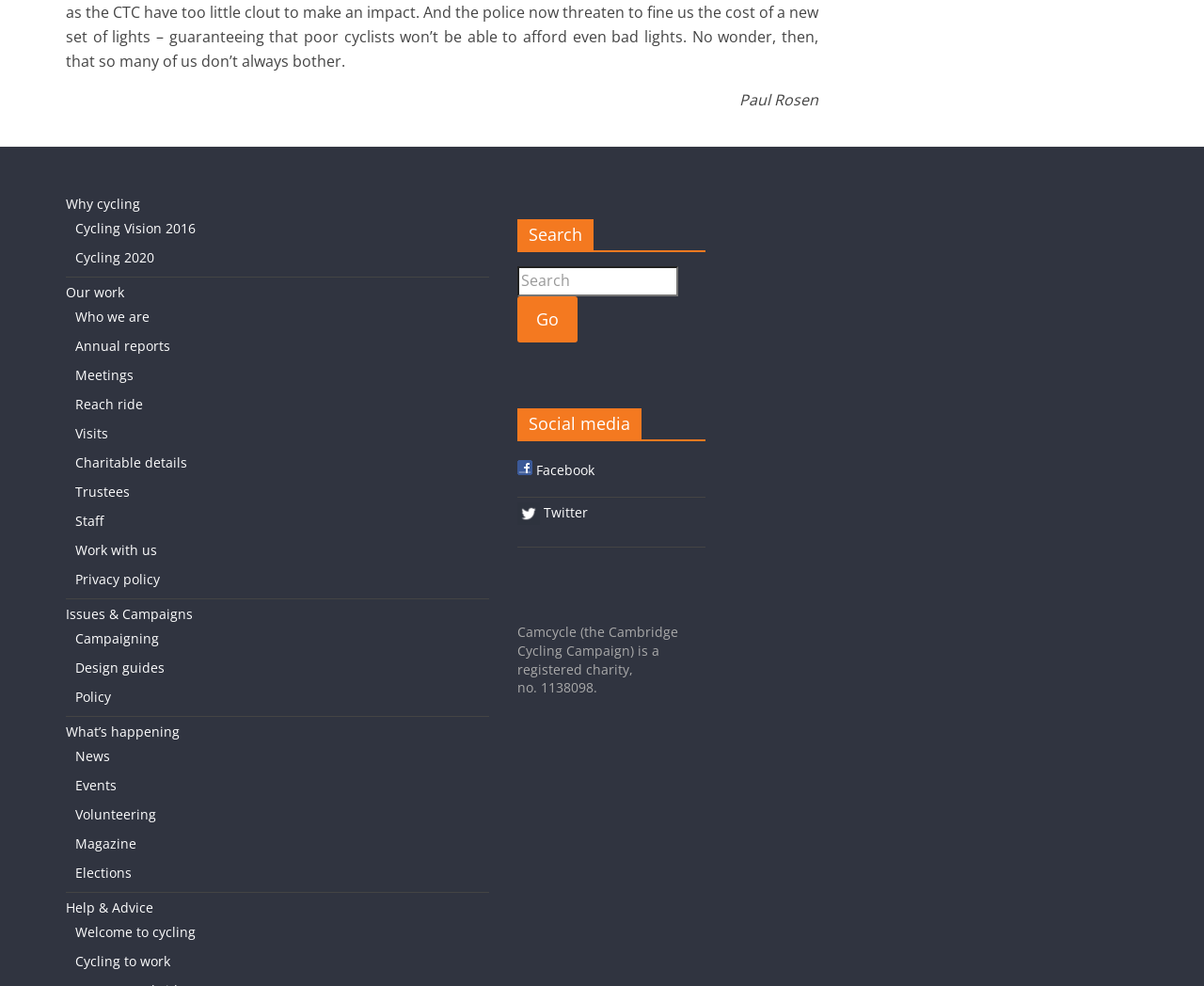Reply to the question below using a single word or brief phrase:
How many social media links are present on the webpage?

2